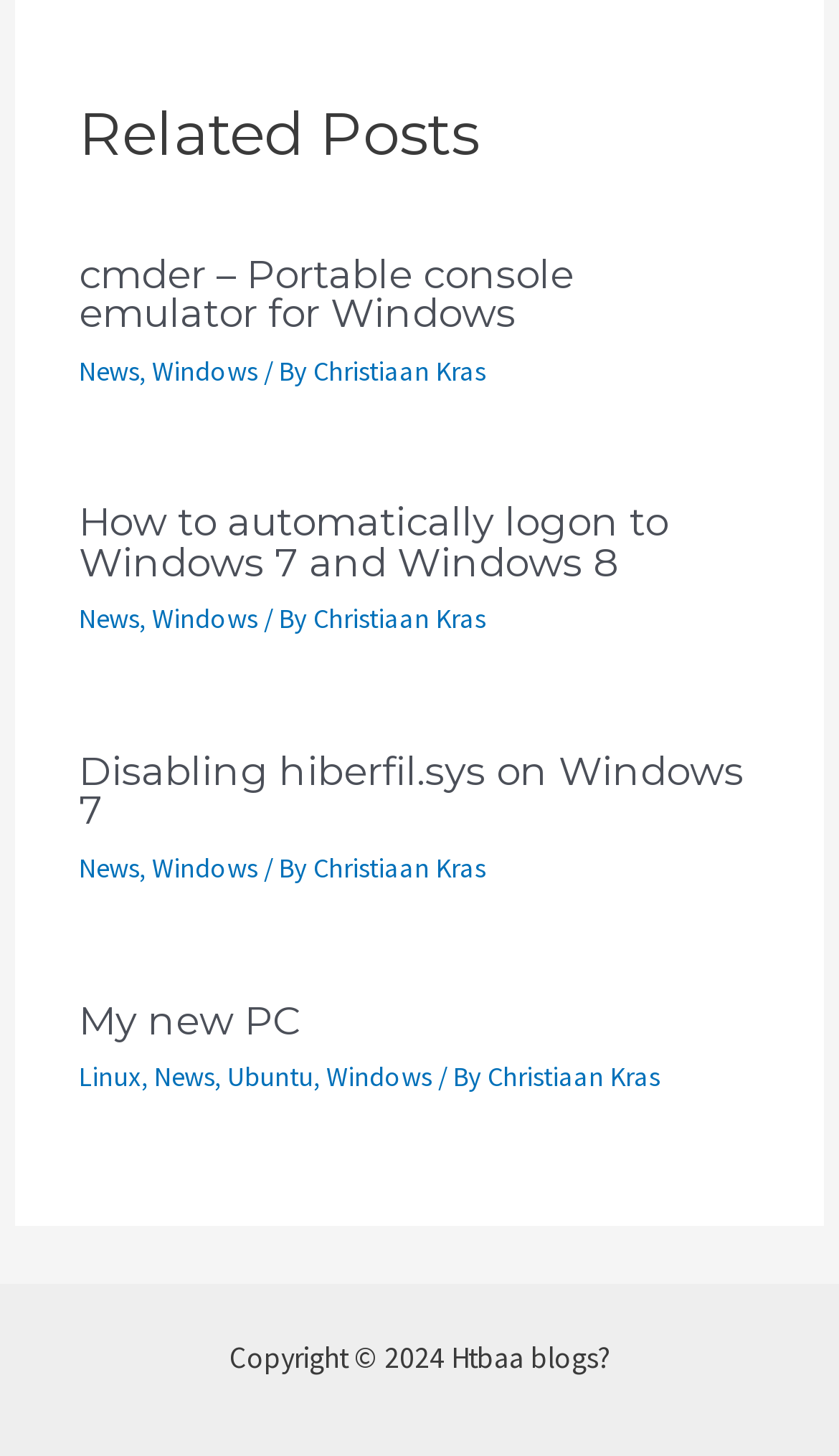Determine the bounding box coordinates of the area to click in order to meet this instruction: "Check out My new PC".

[0.094, 0.683, 0.358, 0.717]